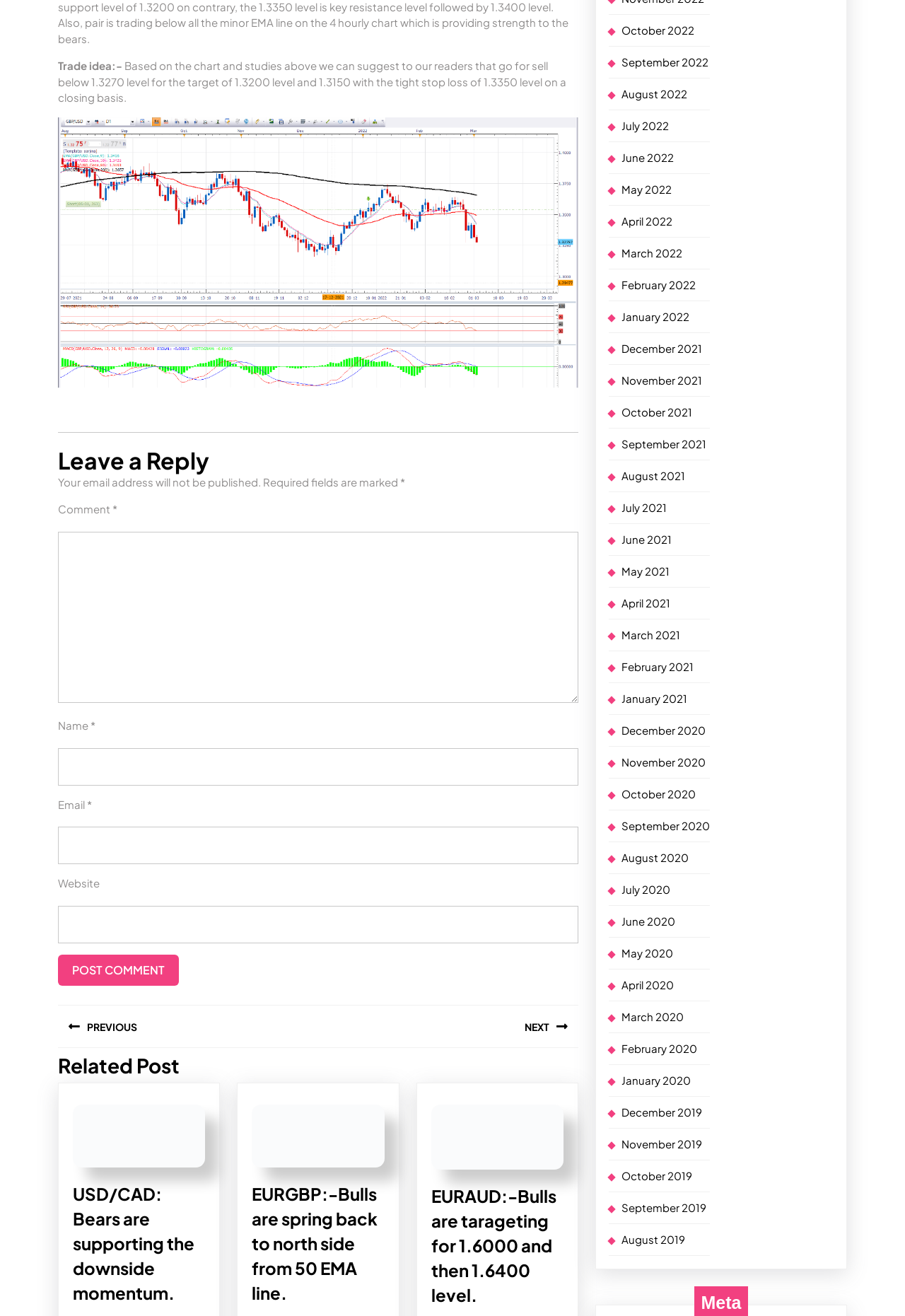Reply to the question below using a single word or brief phrase:
What is the purpose of the 'Post Comment' button?

To submit a comment